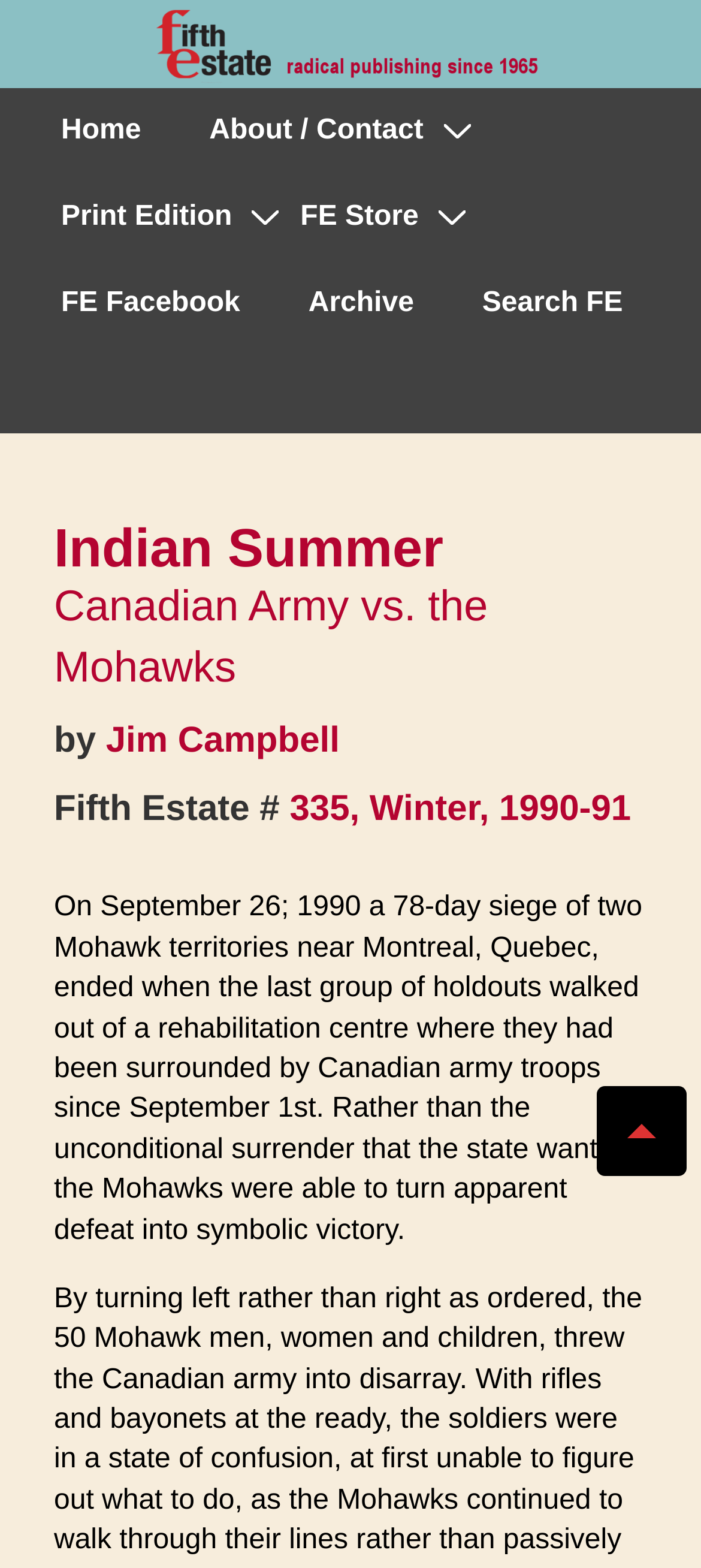Pinpoint the bounding box coordinates of the area that should be clicked to complete the following instruction: "Read article by Jim Campbell". The coordinates must be given as four float numbers between 0 and 1, i.e., [left, top, right, bottom].

[0.151, 0.46, 0.484, 0.486]